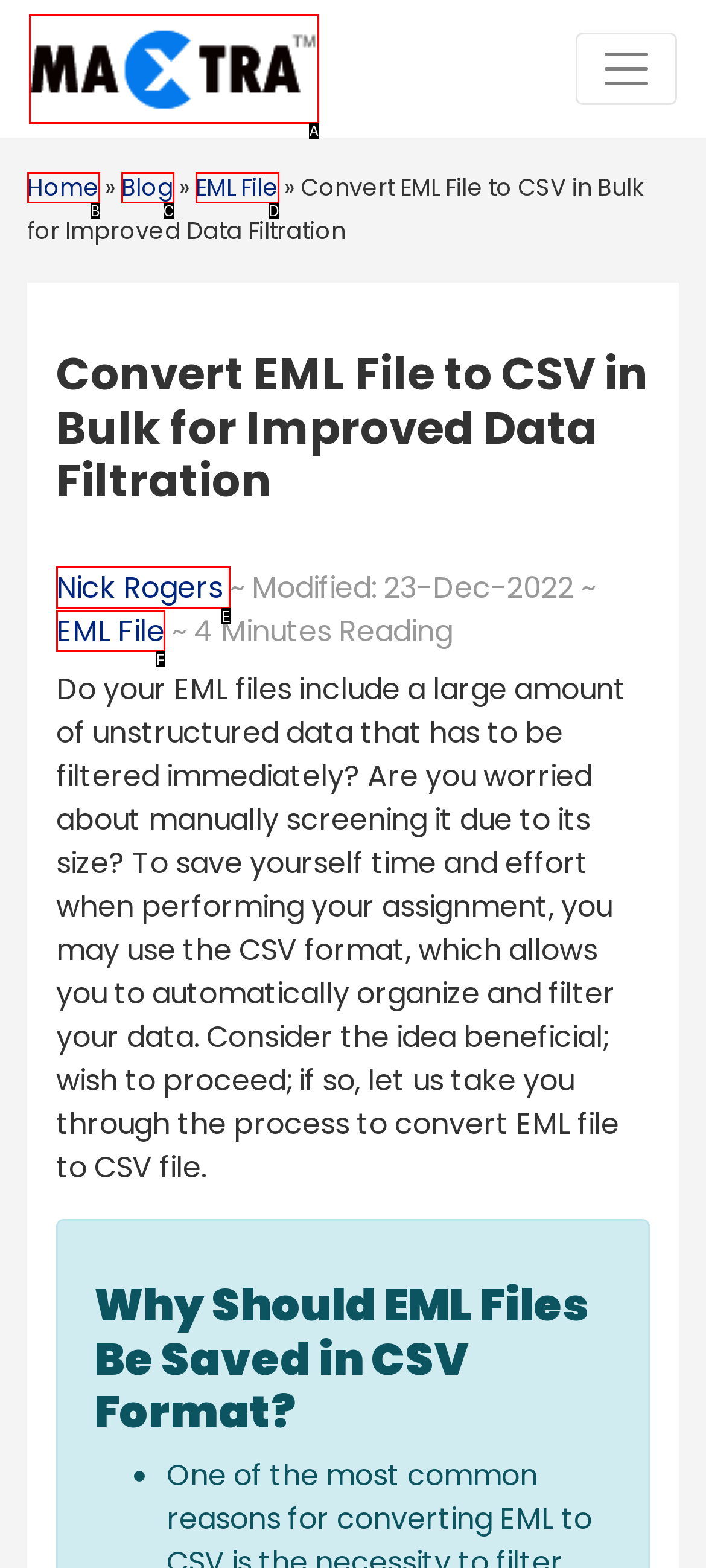Determine which option fits the following description: Blog
Answer with the corresponding option's letter directly.

C